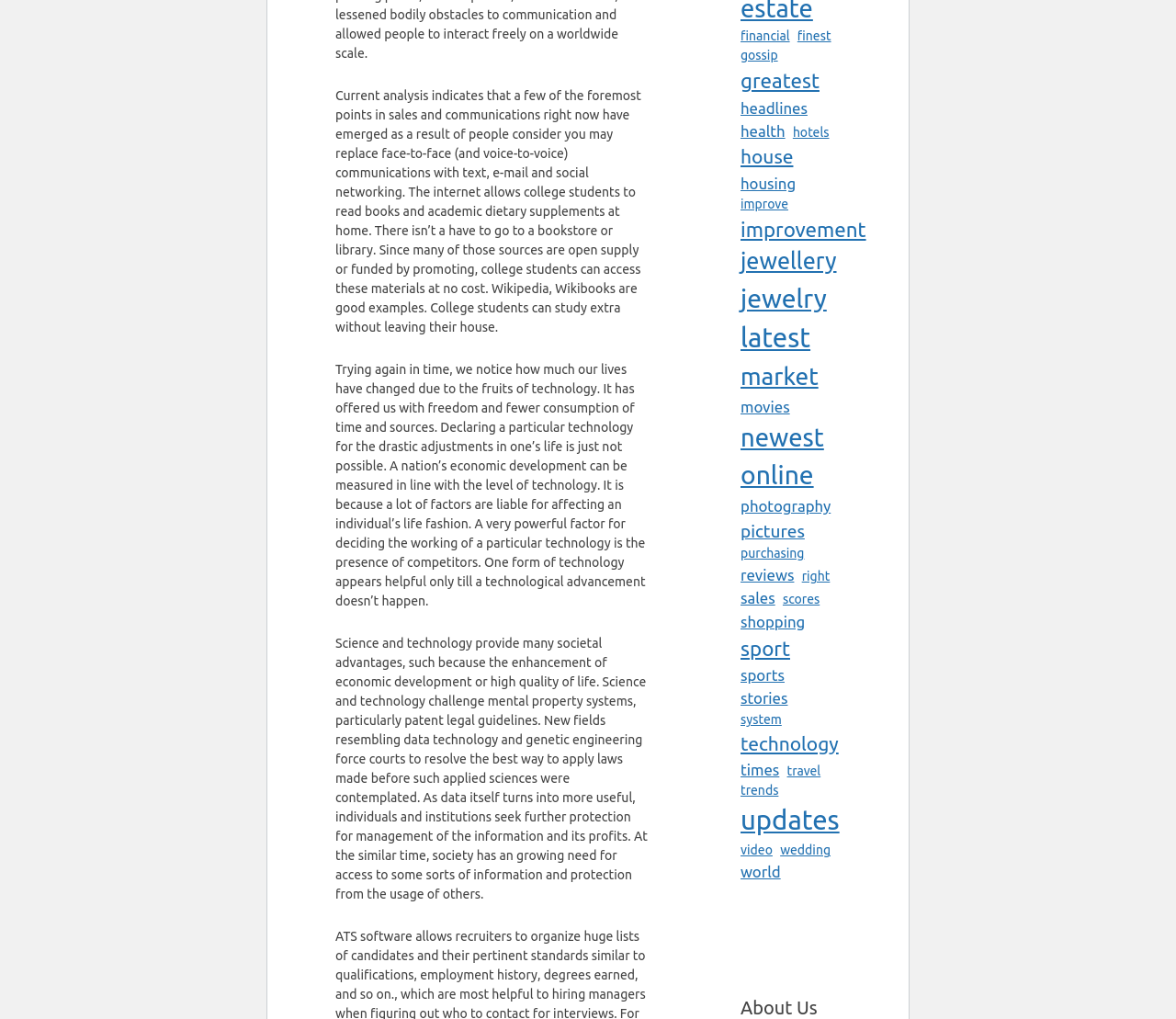Pinpoint the bounding box coordinates for the area that should be clicked to perform the following instruction: "view headlines".

[0.63, 0.094, 0.687, 0.117]